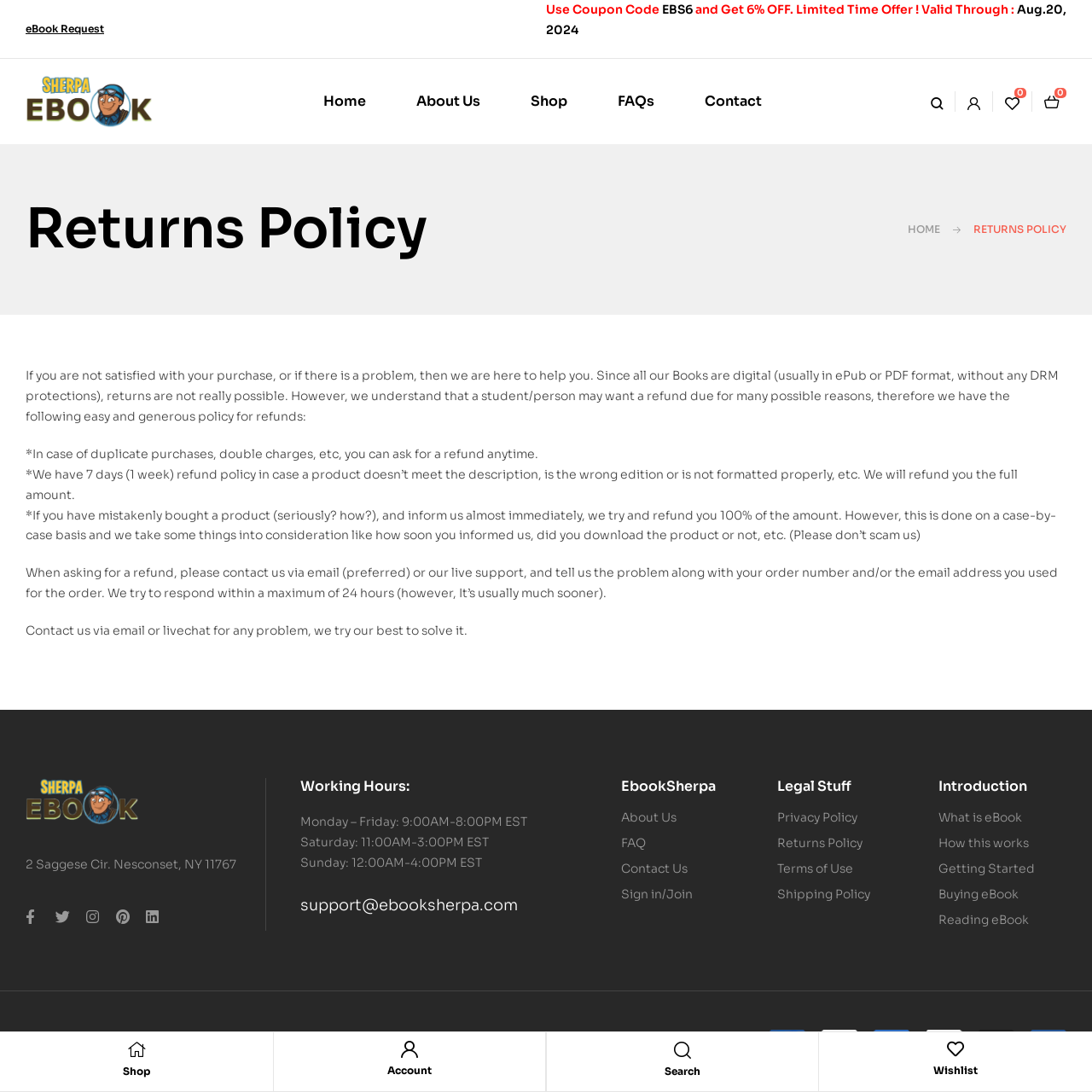Please provide a short answer using a single word or phrase for the question:
How long does it take to respond to refund requests?

Within 24 hours